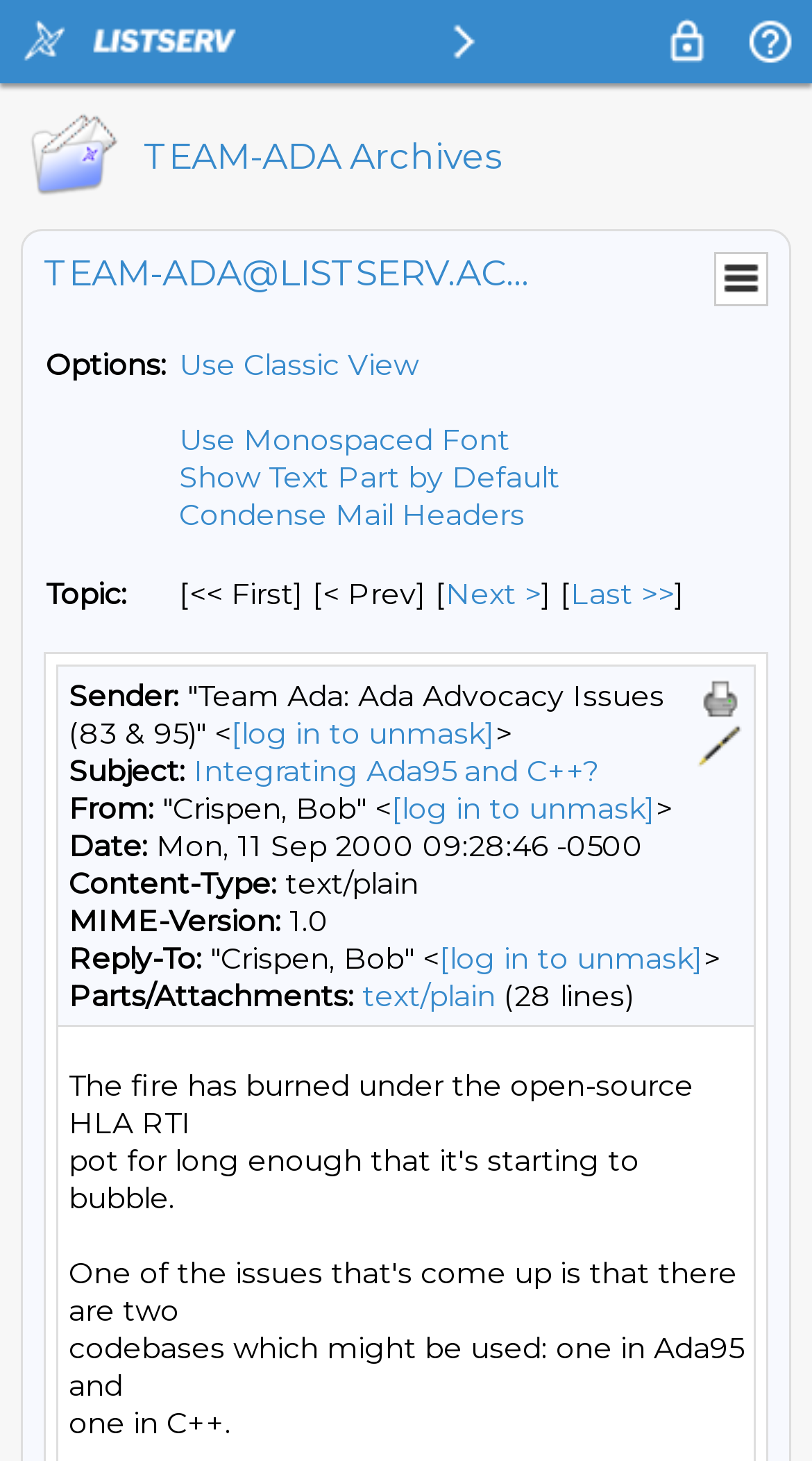Determine the bounding box coordinates of the clickable area required to perform the following instruction: "View the TEAM-ADA Archives". The coordinates should be represented as four float numbers between 0 and 1: [left, top, right, bottom].

[0.164, 0.071, 0.974, 0.143]